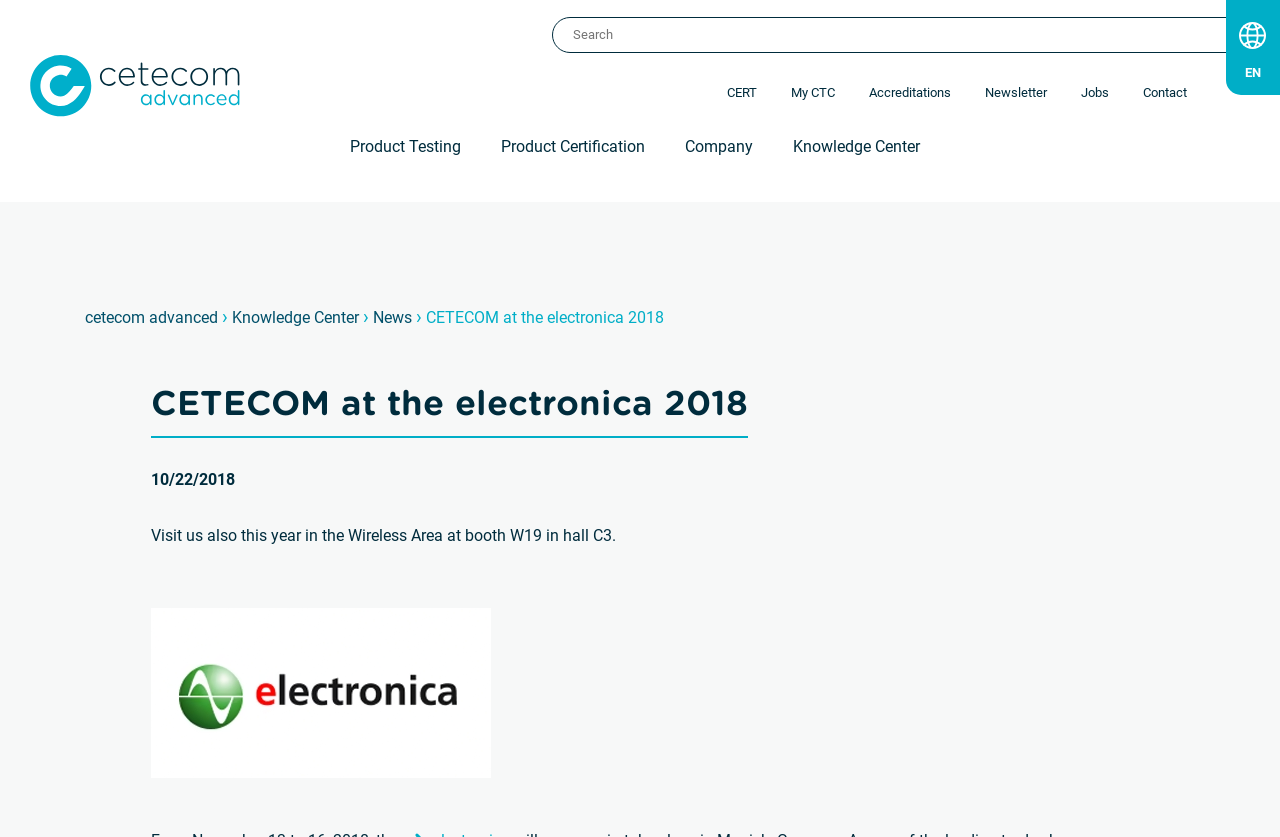Please locate the clickable area by providing the bounding box coordinates to follow this instruction: "Check the mailing address".

None